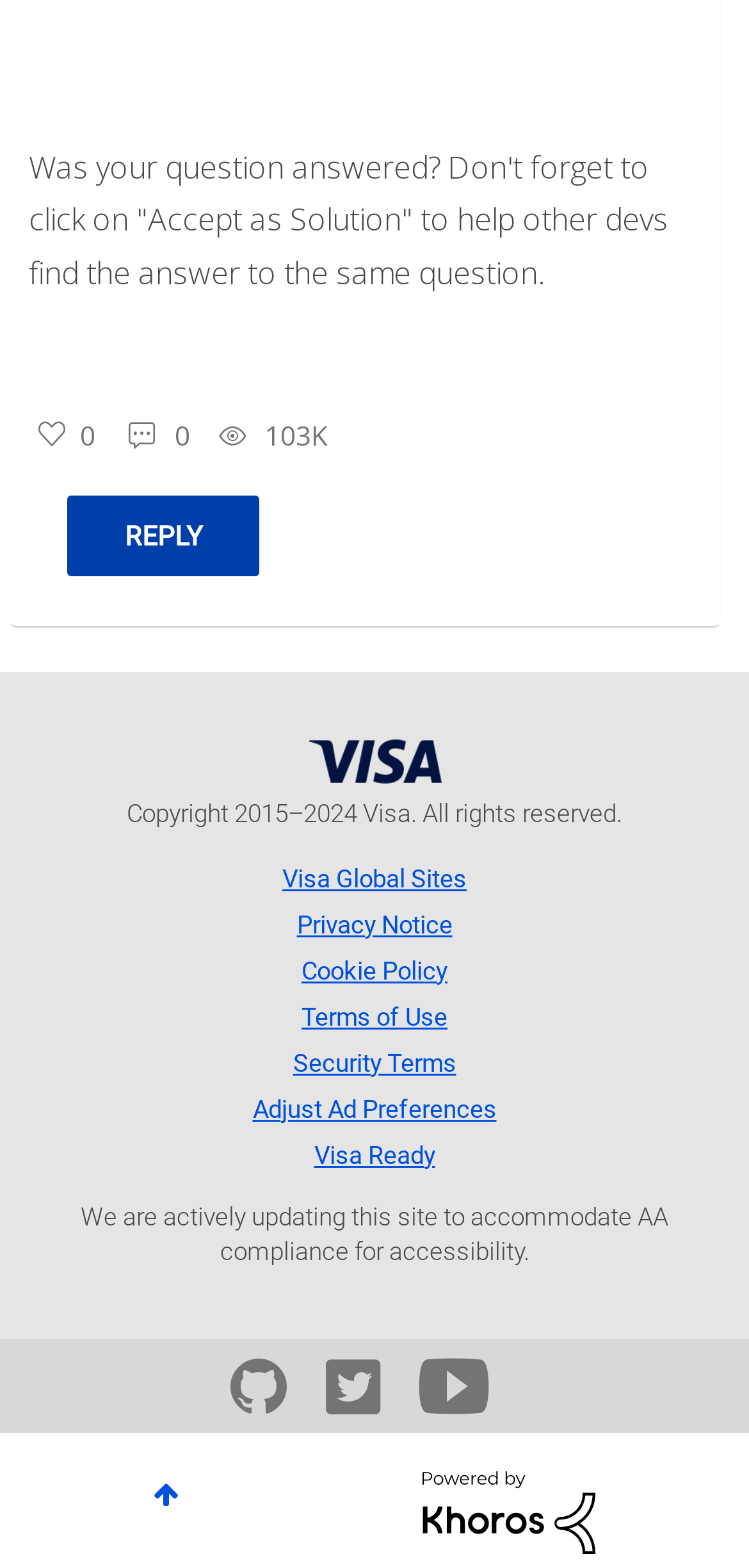Locate the bounding box coordinates of the UI element described by: "aria-label="Twitter"". The bounding box coordinates should consist of four float numbers between 0 and 1, i.e., [left, top, right, bottom].

[0.433, 0.867, 0.51, 0.91]